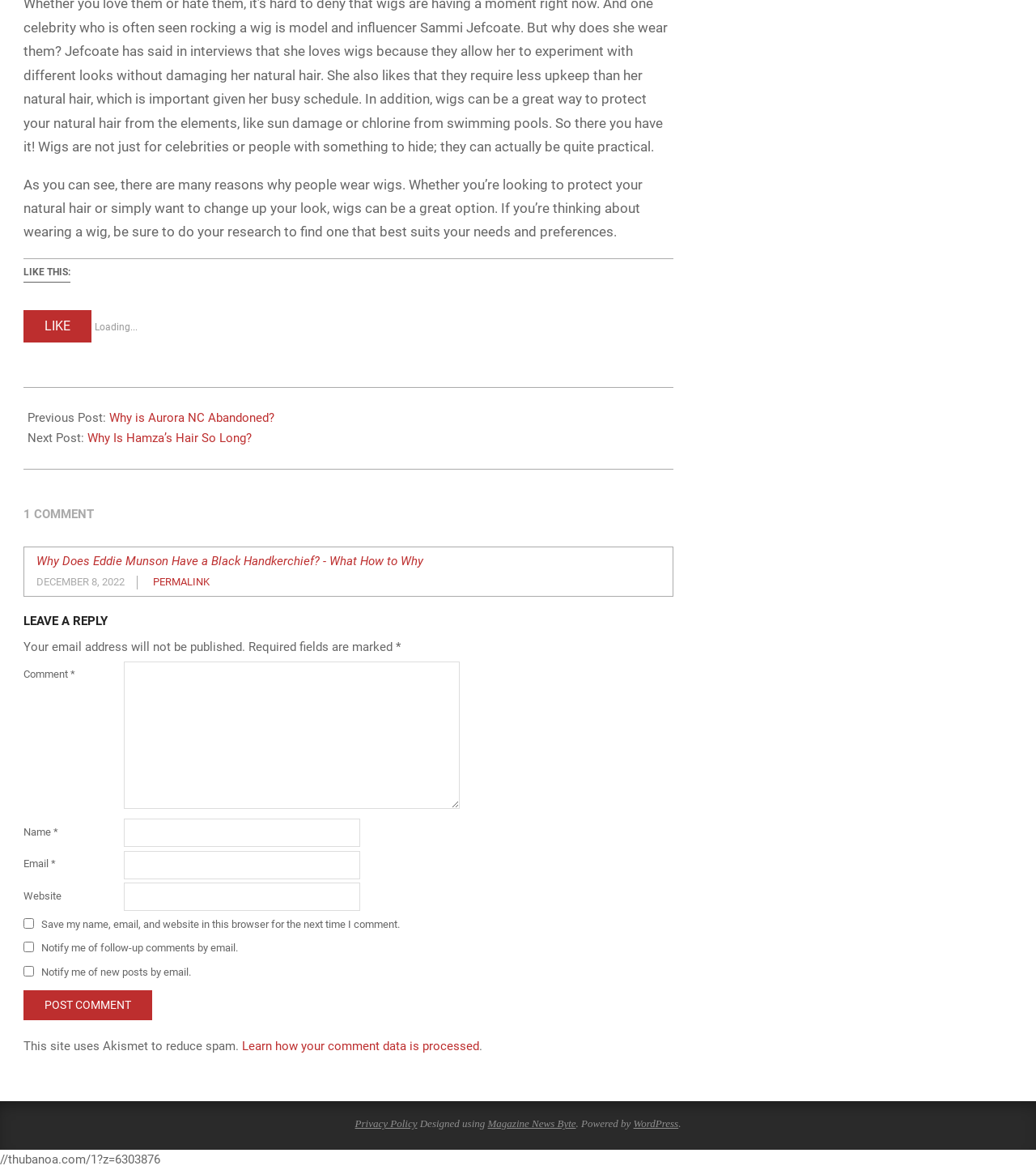What is the name of the platform used to power this website?
From the details in the image, answer the question comprehensively.

The name of the platform used to power this website is WordPress, as indicated by the text '. Powered by WordPress' at the bottom of the page.